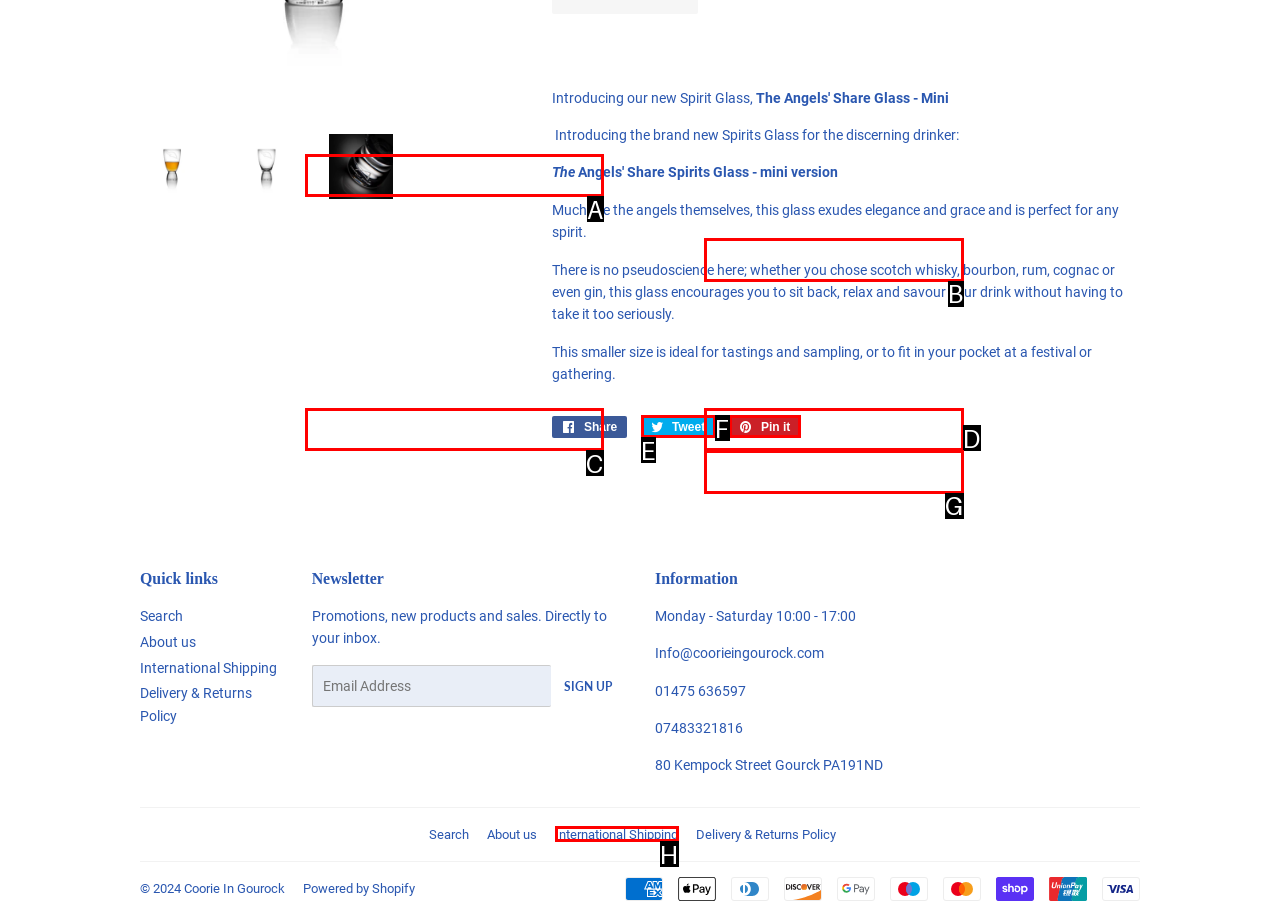Tell me which one HTML element best matches the description: Leaving, Retirement & New Job
Answer with the option's letter from the given choices directly.

A